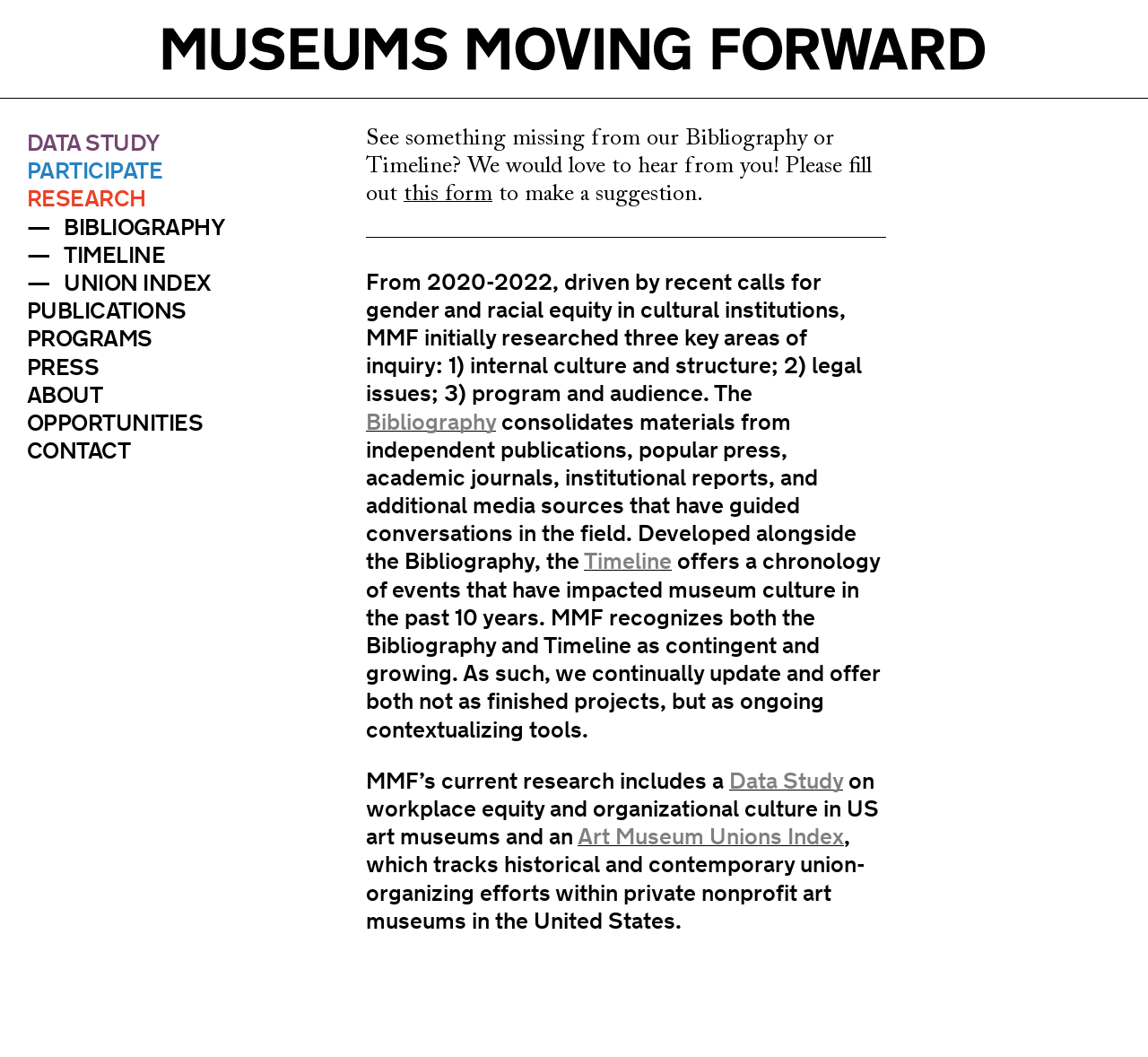Please find the bounding box coordinates for the clickable element needed to perform this instruction: "View DATA STUDY".

[0.023, 0.126, 0.14, 0.138]